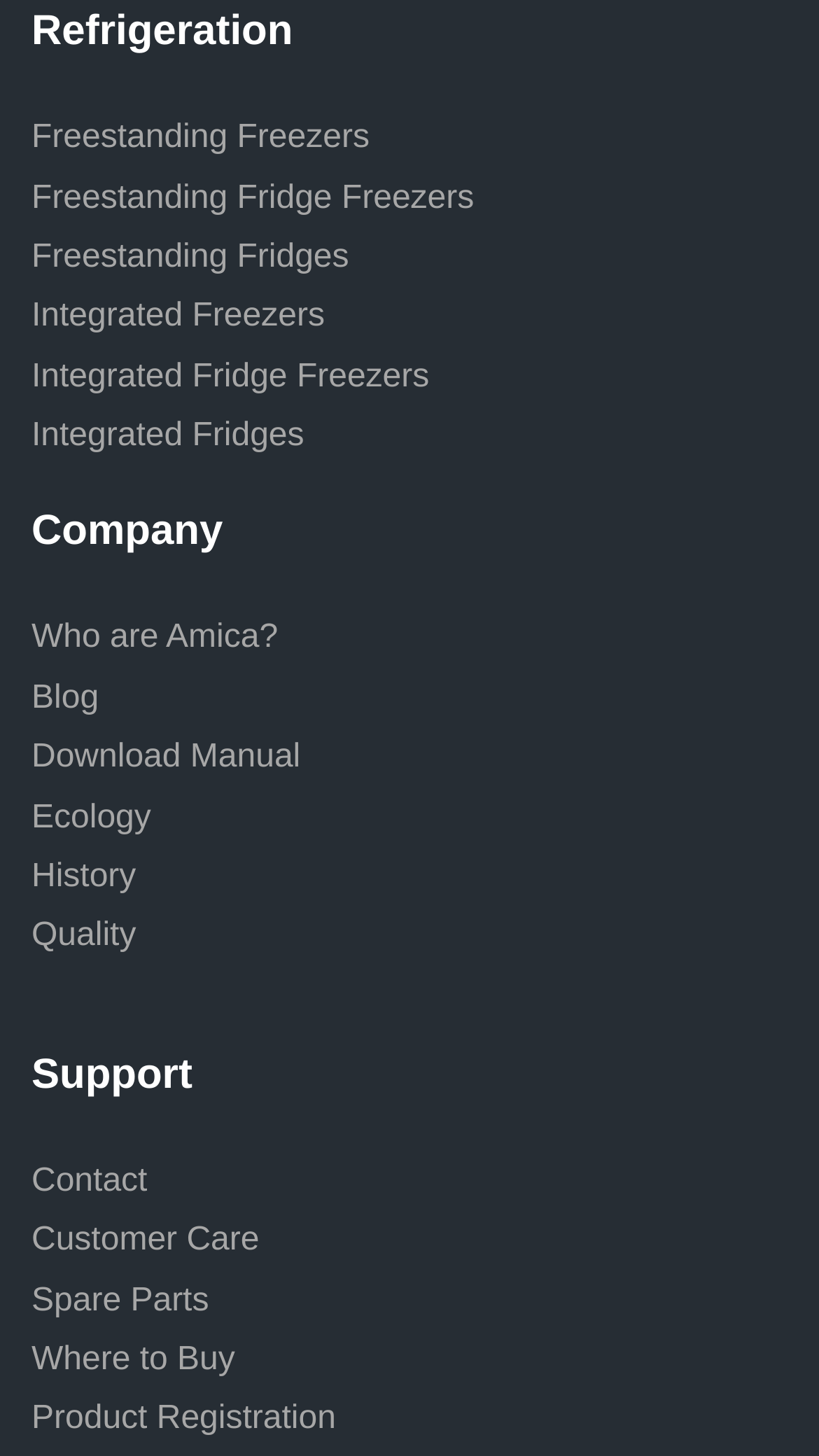Locate the bounding box coordinates of the region to be clicked to comply with the following instruction: "View Company information". The coordinates must be four float numbers between 0 and 1, in the form [left, top, right, bottom].

[0.038, 0.337, 0.962, 0.394]